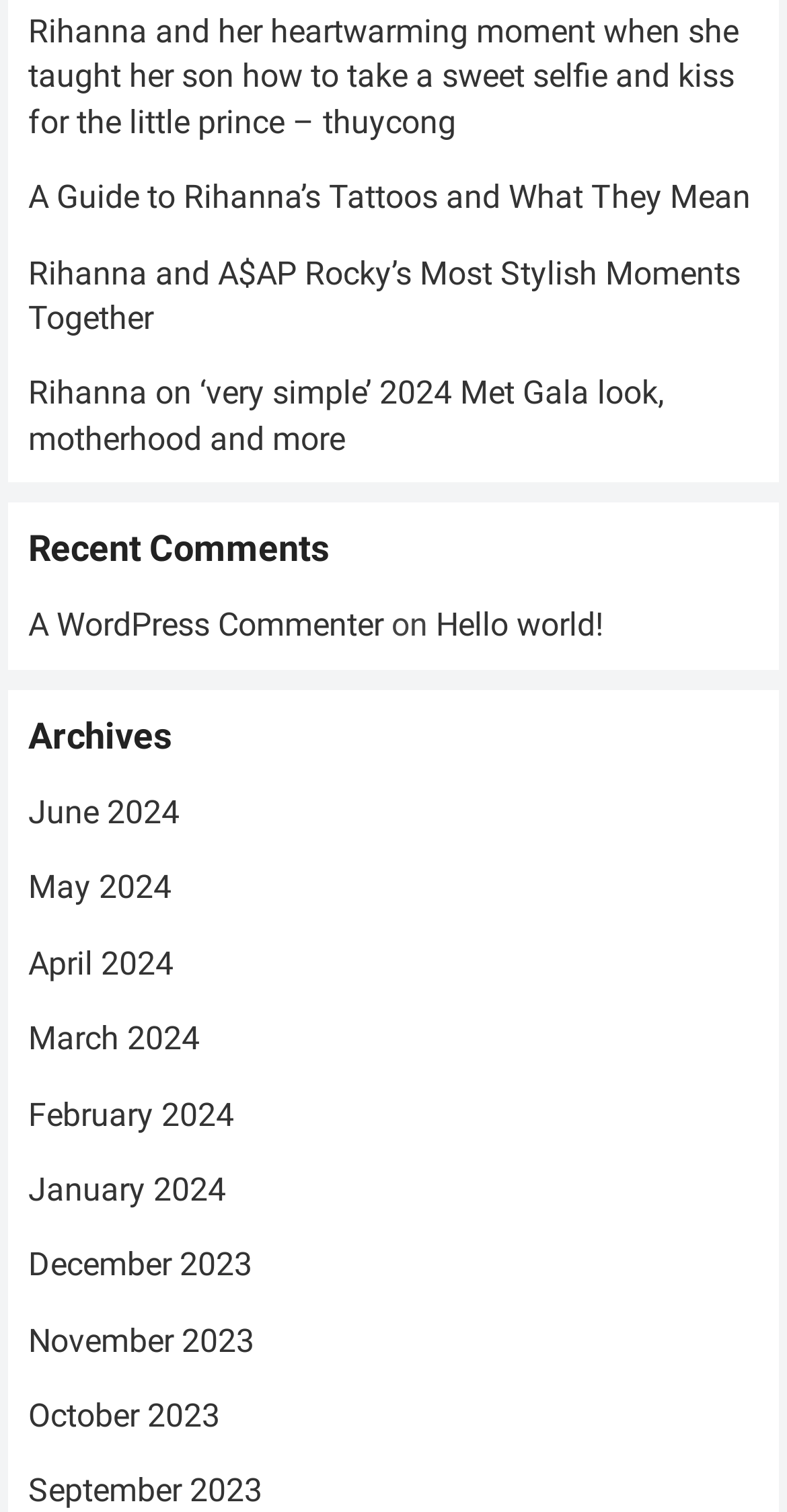Please find the bounding box coordinates of the element's region to be clicked to carry out this instruction: "Read Rihanna's heartwarming moment with her son".

[0.036, 0.008, 0.938, 0.093]